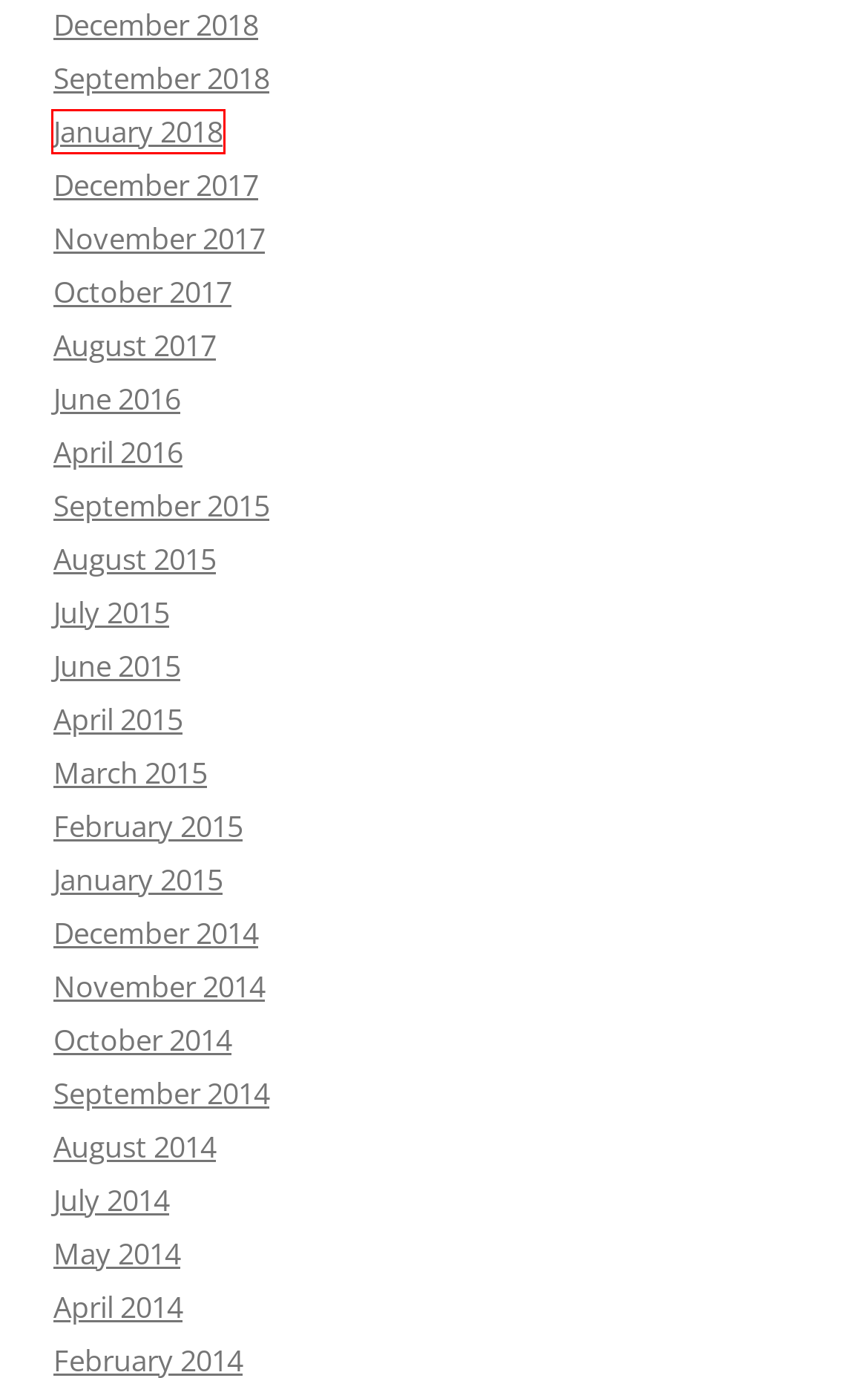You have a screenshot of a webpage with a red rectangle bounding box around an element. Identify the best matching webpage description for the new page that appears after clicking the element in the bounding box. The descriptions are:
A. October | 2014 | Casual Notice
B. July | 2014 | Casual Notice
C. January | 2018 | Casual Notice
D. June | 2015 | Casual Notice
E. November | 2017 | Casual Notice
F. September | 2015 | Casual Notice
G. August | 2015 | Casual Notice
H. December | 2014 | Casual Notice

C